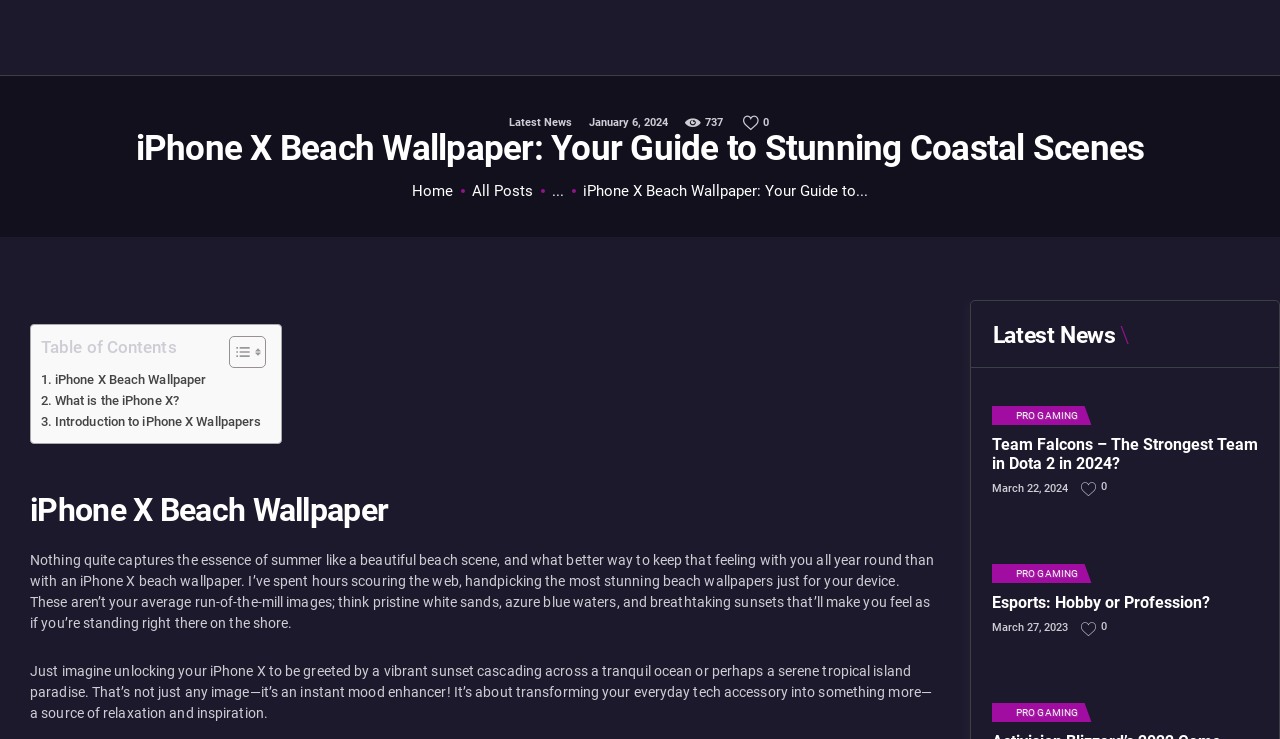What is the tone of the webpage content?
Using the image, give a concise answer in the form of a single word or short phrase.

Informative and promotional